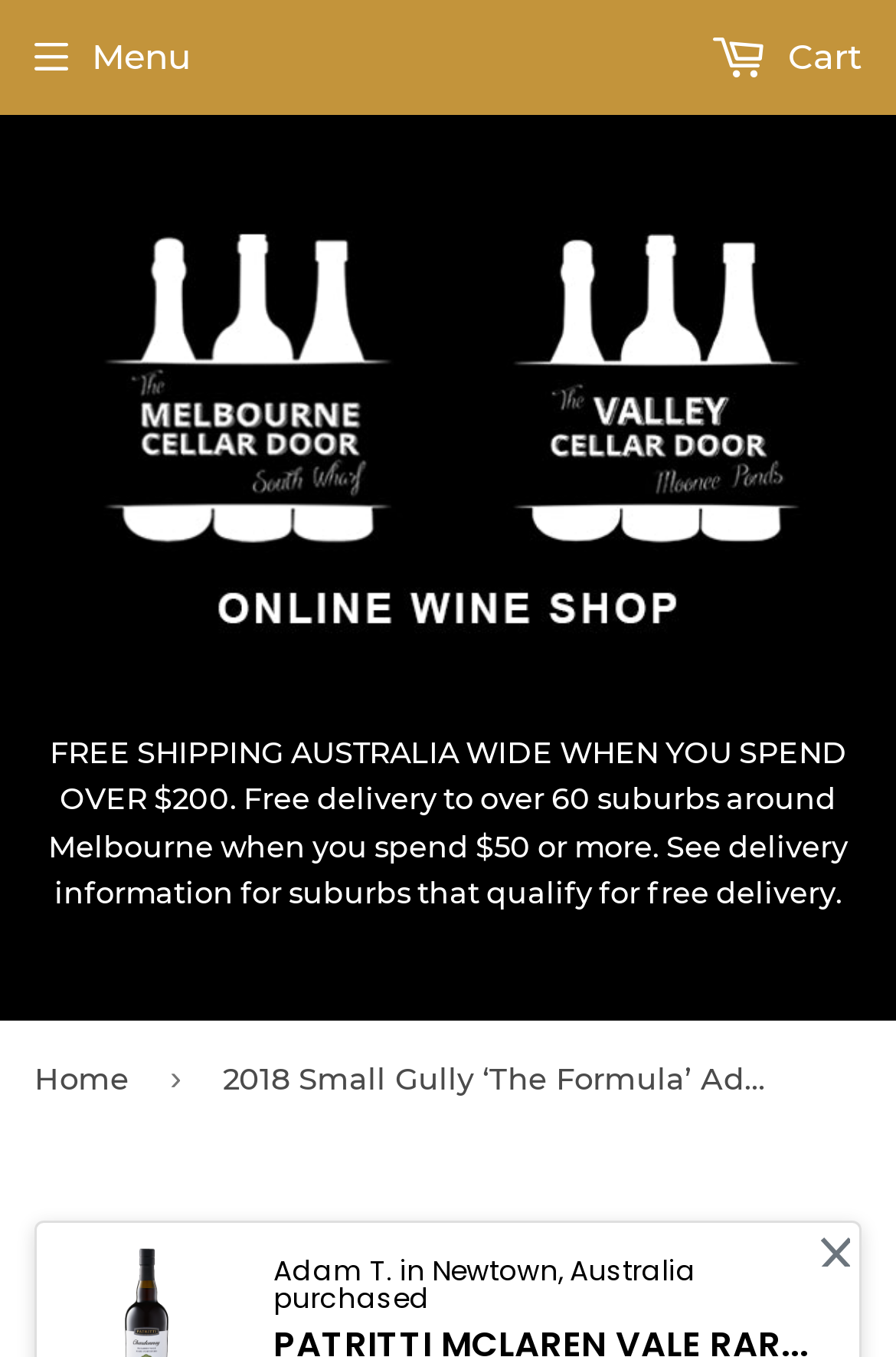What is the main heading displayed on the webpage? Please provide the text.

2018 SMALL GULLY ‘THE FORMULA’ ADELAIDE PLAINS SHIRAZ